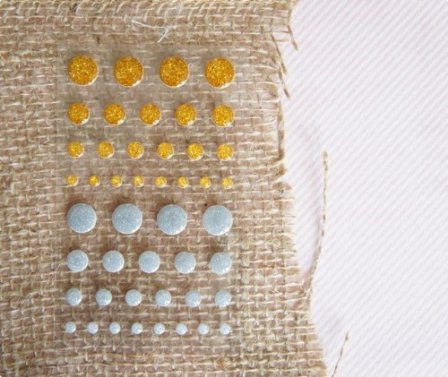Use a single word or phrase to answer the following:
What is the finish of the yellow dots?

glitter